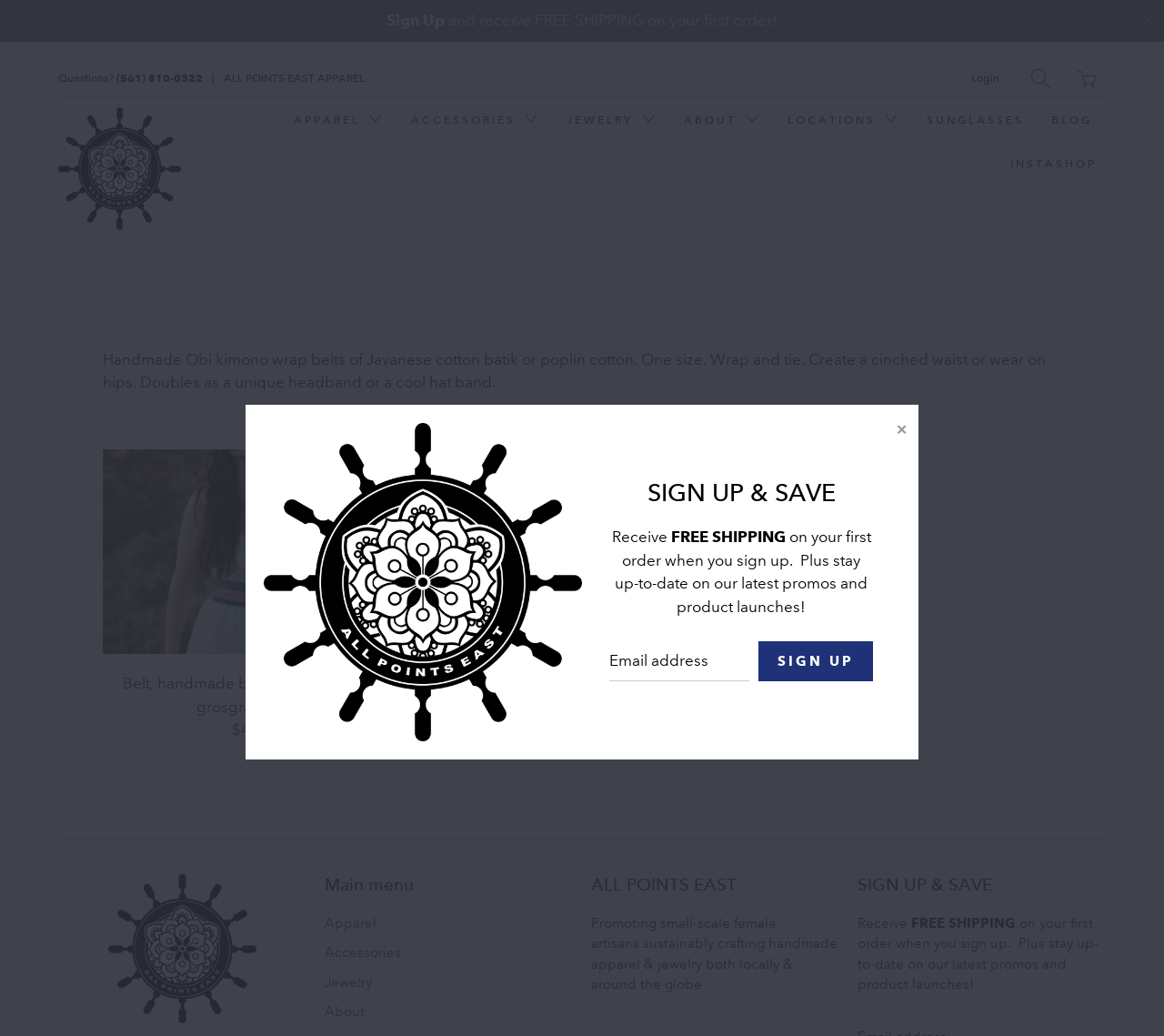Bounding box coordinates are specified in the format (top-left x, top-left y, bottom-right x, bottom-right y). All values are floating point numbers bounded between 0 and 1. Please provide the bounding box coordinate of the region this sentence describes: alt="All Points East"

[0.05, 0.103, 0.155, 0.222]